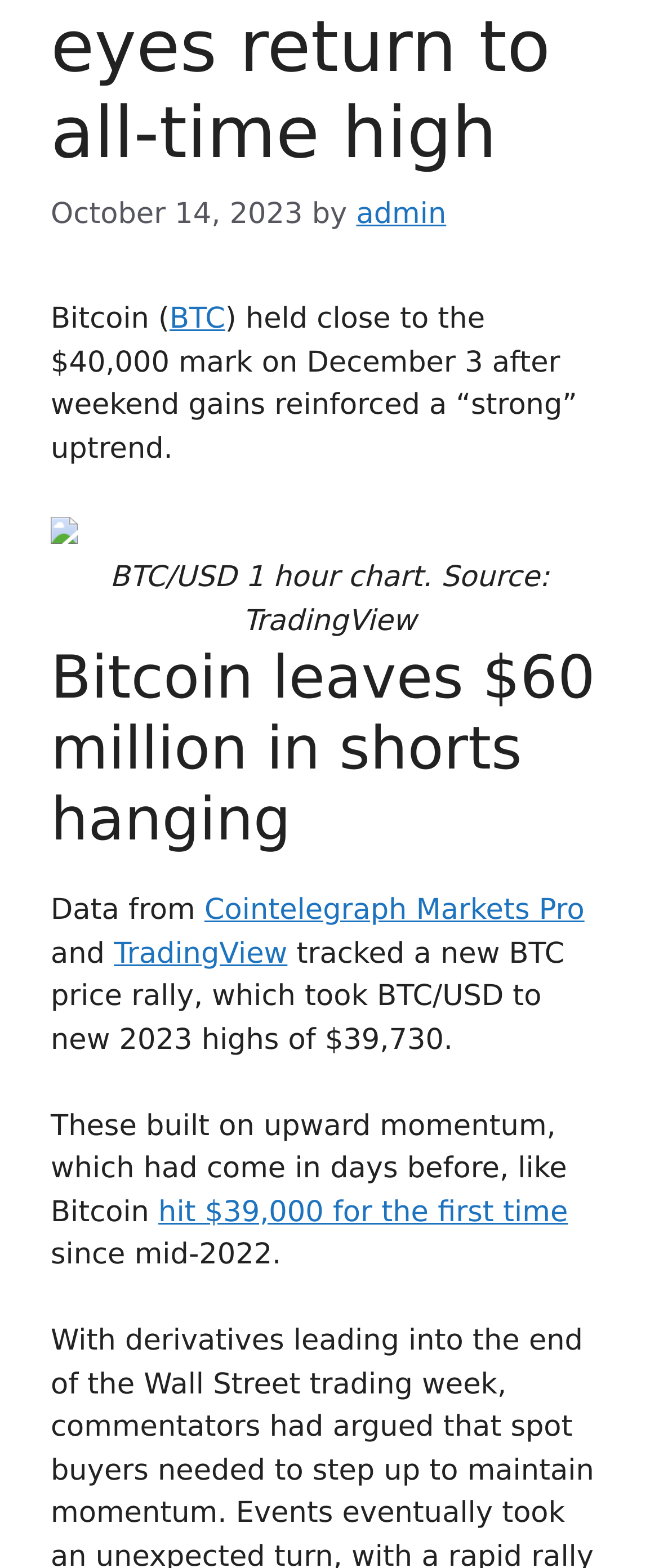Using the provided element description: "admin", determine the bounding box coordinates of the corresponding UI element in the screenshot.

[0.541, 0.127, 0.677, 0.148]